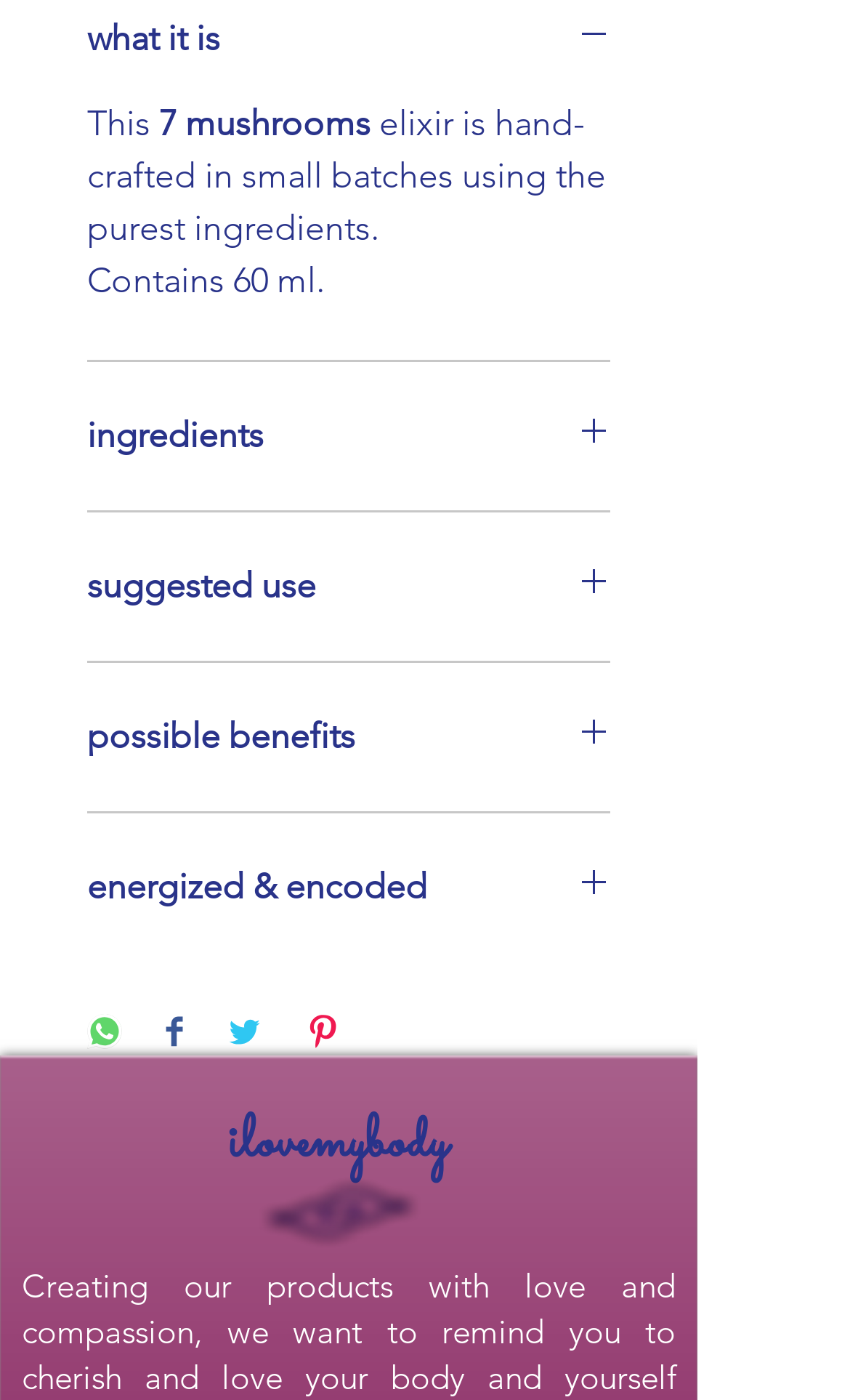Answer this question in one word or a short phrase: What is the logo at the bottom of the webpage?

TheArtOfI_logo